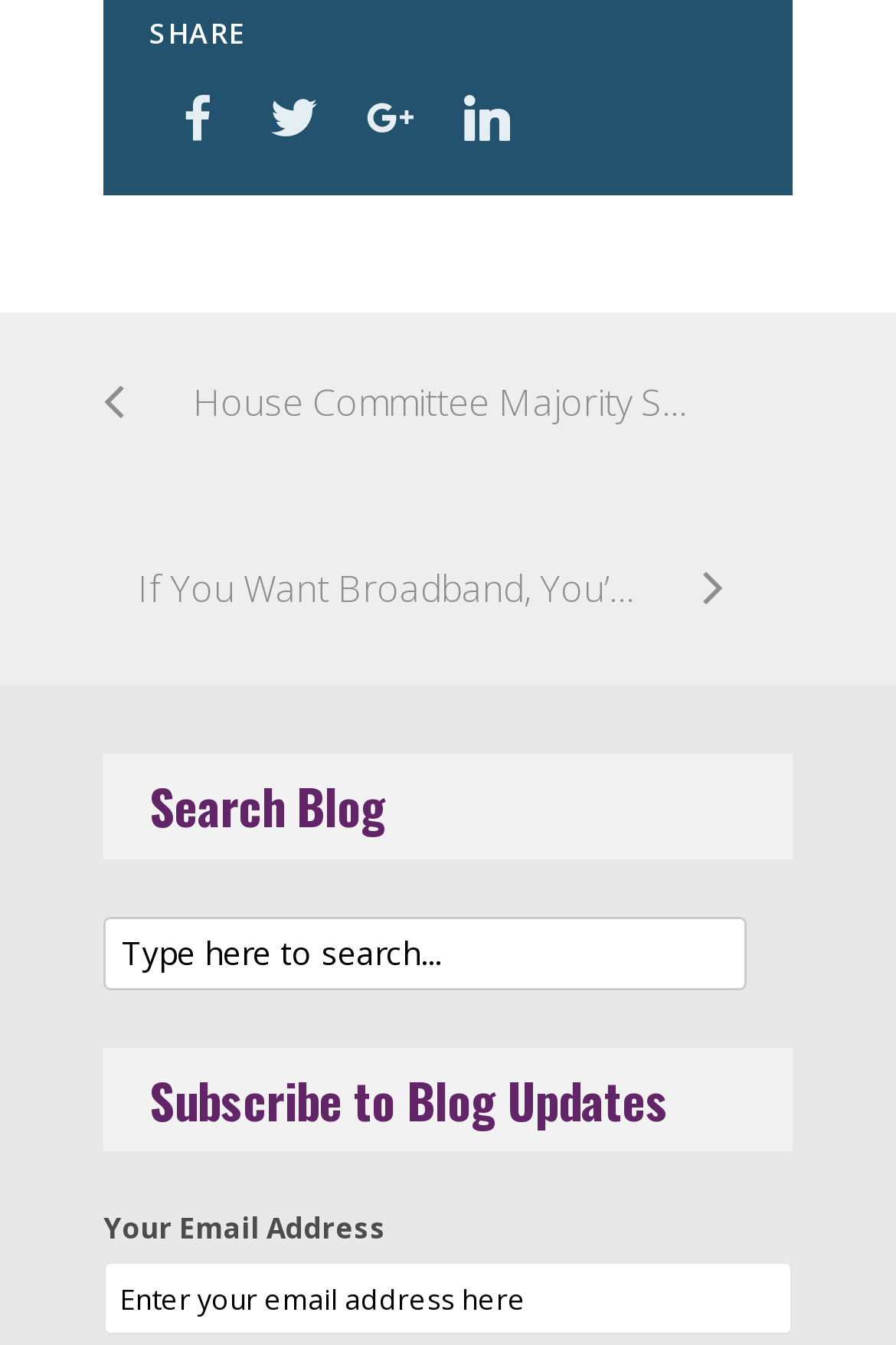Pinpoint the bounding box coordinates for the area that should be clicked to perform the following instruction: "Enter email address".

[0.115, 0.939, 0.885, 0.993]